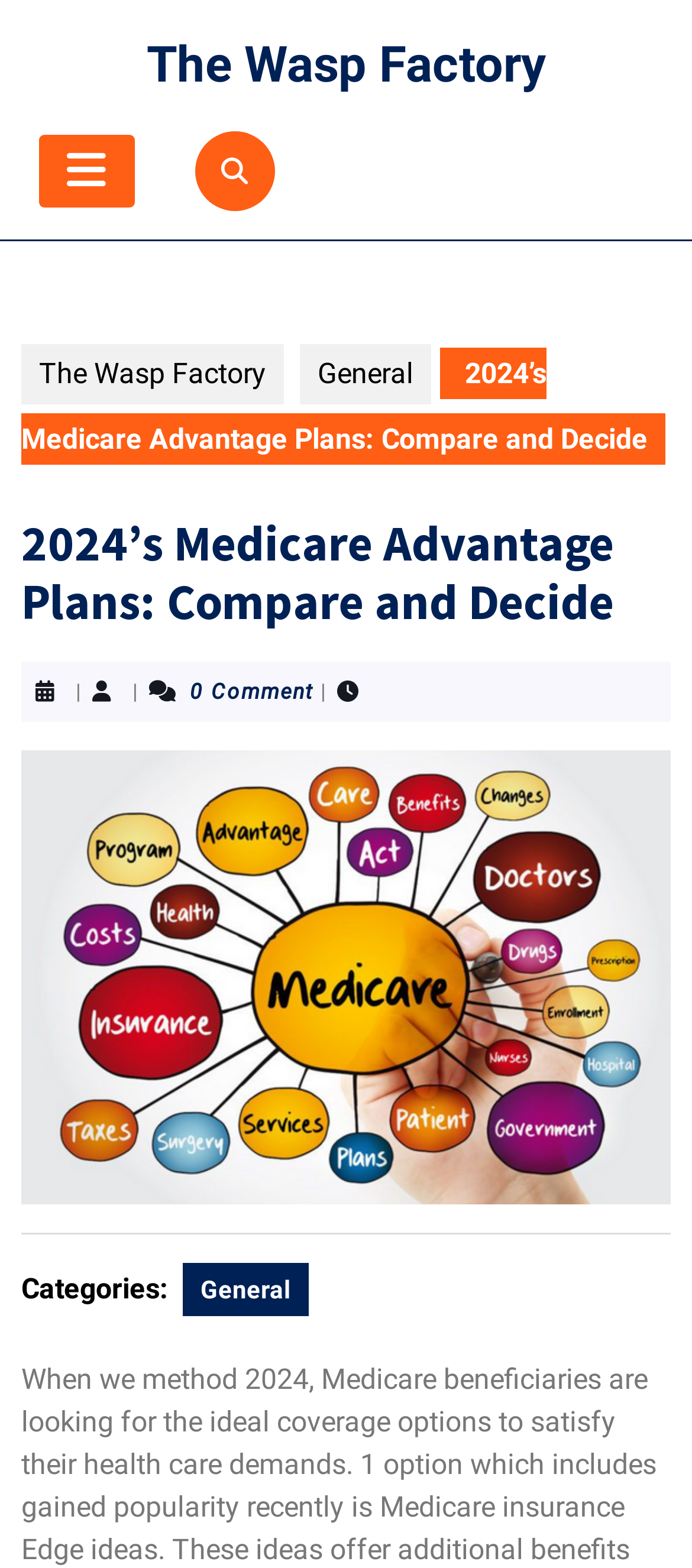Is there an image on this webpage?
Please use the image to deliver a detailed and complete answer.

There is an image on this webpage, which is the post thumbnail image. It can be found near the middle of the webpage, and it is described as '2024’s Medicare Advantage Plans: Compare and Decide post thumbnail image'.